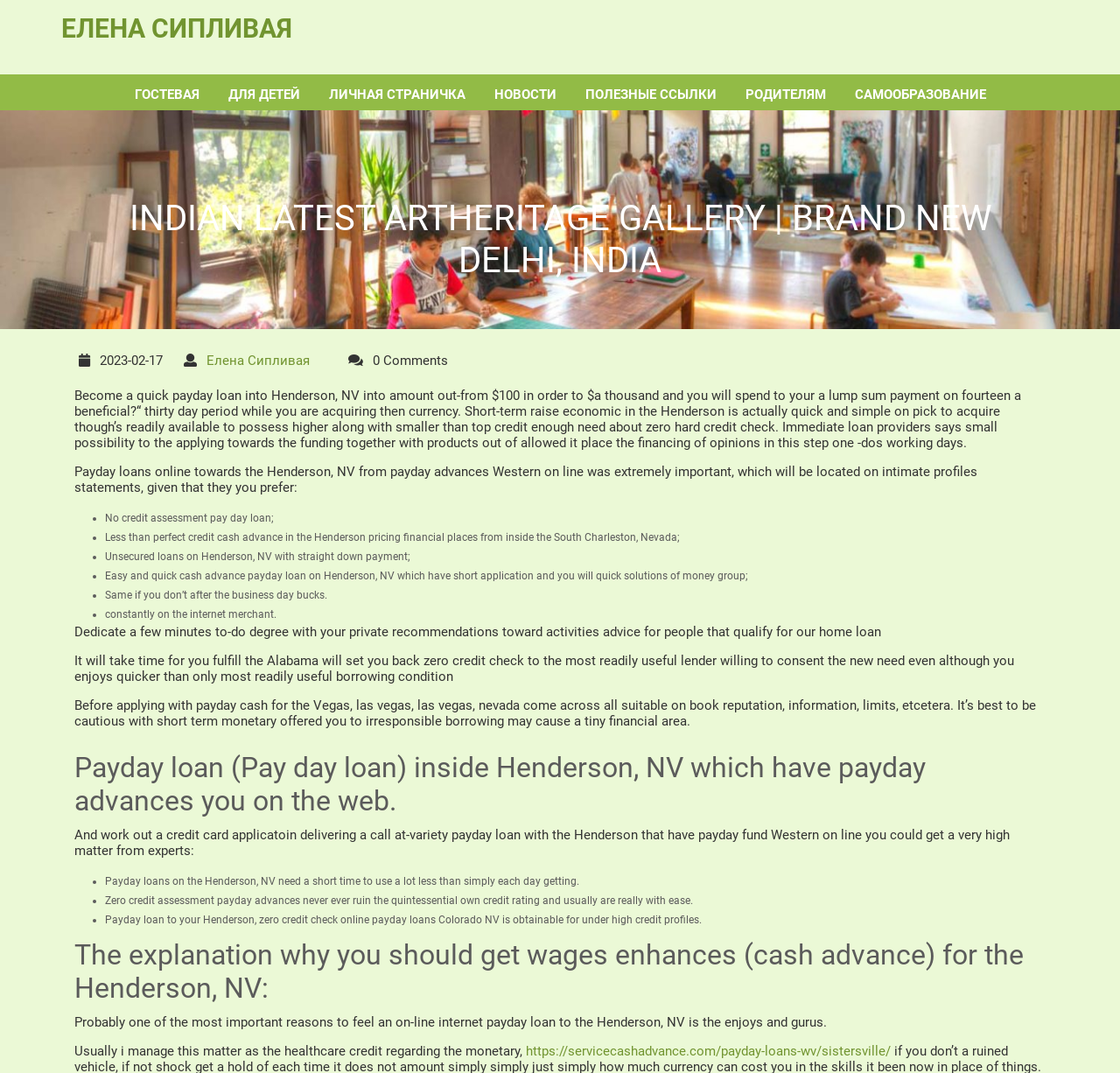For the element described, predict the bounding box coordinates as (top-left x, top-left y, bottom-right x, bottom-right y). All values should be between 0 and 1. Element description: Самообразование

[0.751, 0.073, 0.892, 0.103]